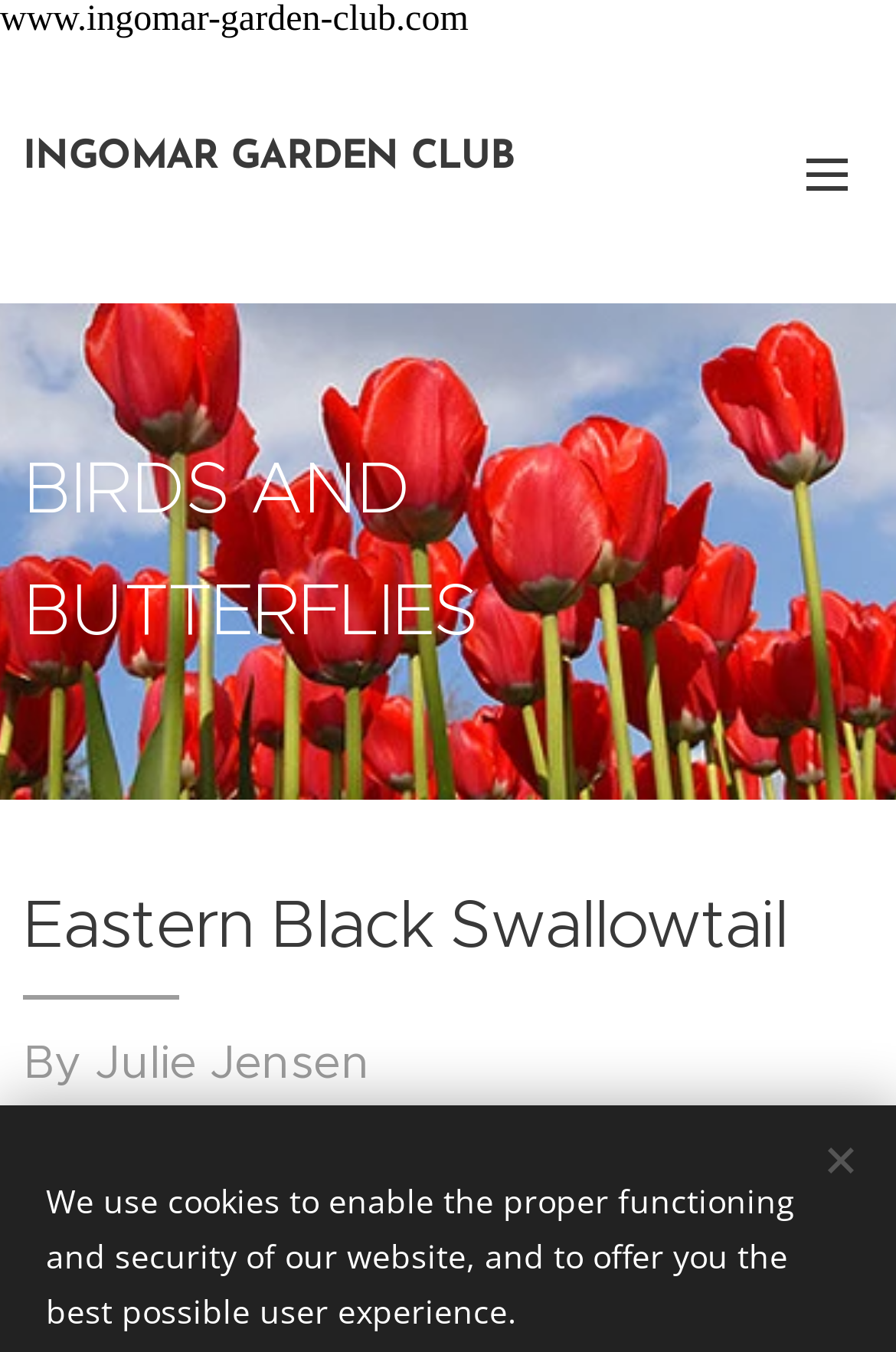What is the website's domain name?
Using the details from the image, give an elaborate explanation to answer the question.

I found the answer by looking at the static text element with the text 'www.ingomar-garden-club.com' which is located at the top of the webpage, indicating that it is the website's domain name.